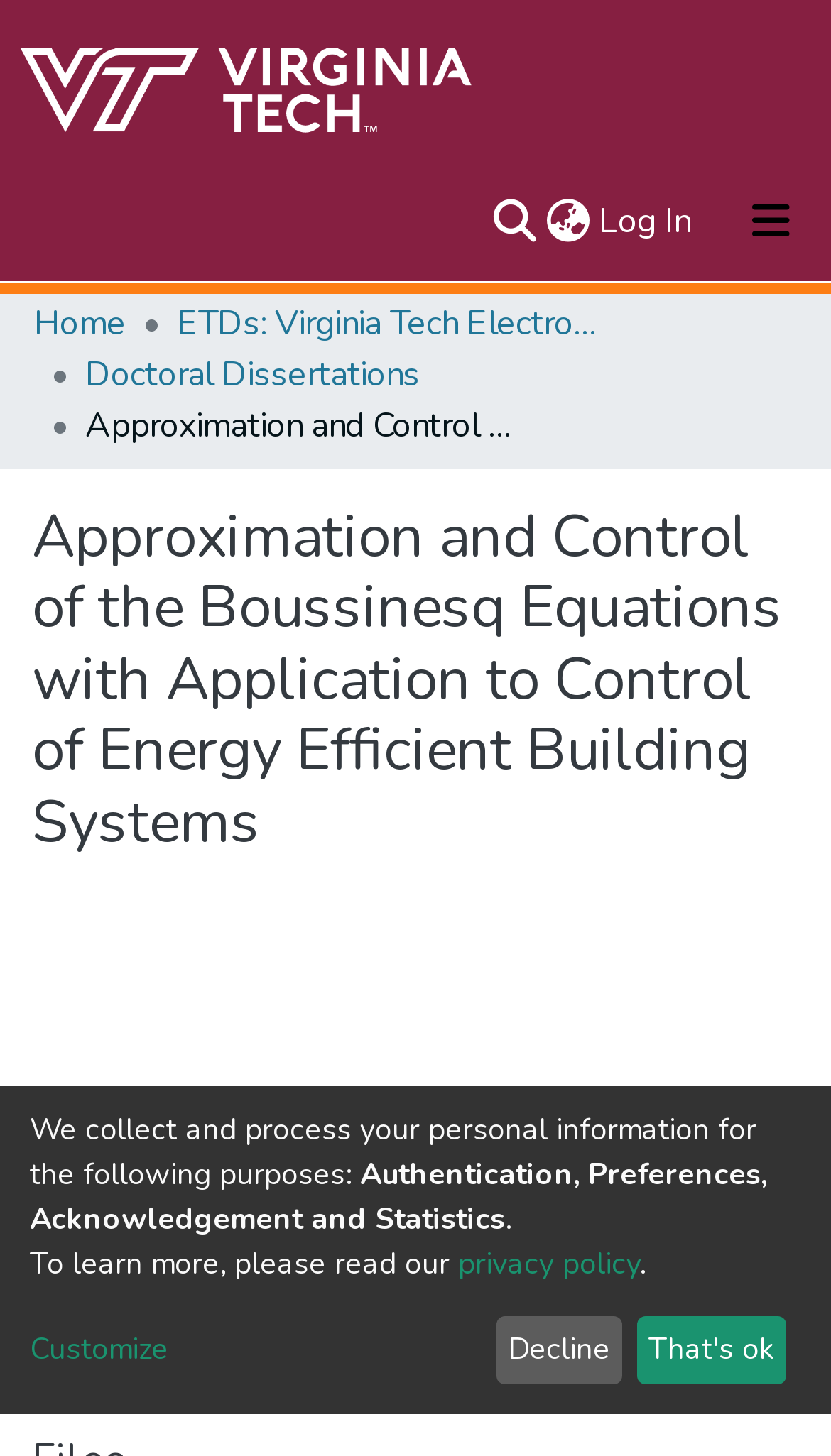Create a detailed summary of all the visual and textual information on the webpage.

The webpage appears to be a thesis presentation page, with a focus on "Approximation and Control of the Boussinesq Equations with Application to Control of Energy Efficient Building Systems". 

At the top of the page, there is a user profile bar that spans the entire width, containing a repository logo on the left, a search bar in the middle, and a language switch button on the right. Below the user profile bar, there is a main navigation bar with links to "About", "Communities & Collections", "All of VTechWorks", and "Statistics". 

To the right of the main navigation bar, there is a breadcrumb navigation section that displays the page's hierarchy, with links to "Home", "ETDs: Virginia Tech Electronic Theses and Dissertations", and "Doctoral Dissertations". 

The main content of the page is a heading that displays the title of the thesis, which takes up most of the page's width. 

At the bottom of the page, there is a section that discusses the collection and processing of personal information, with links to a privacy policy and a "Customize" option. There are also two buttons, "Decline" and "That's ok", which are likely related to the privacy policy.